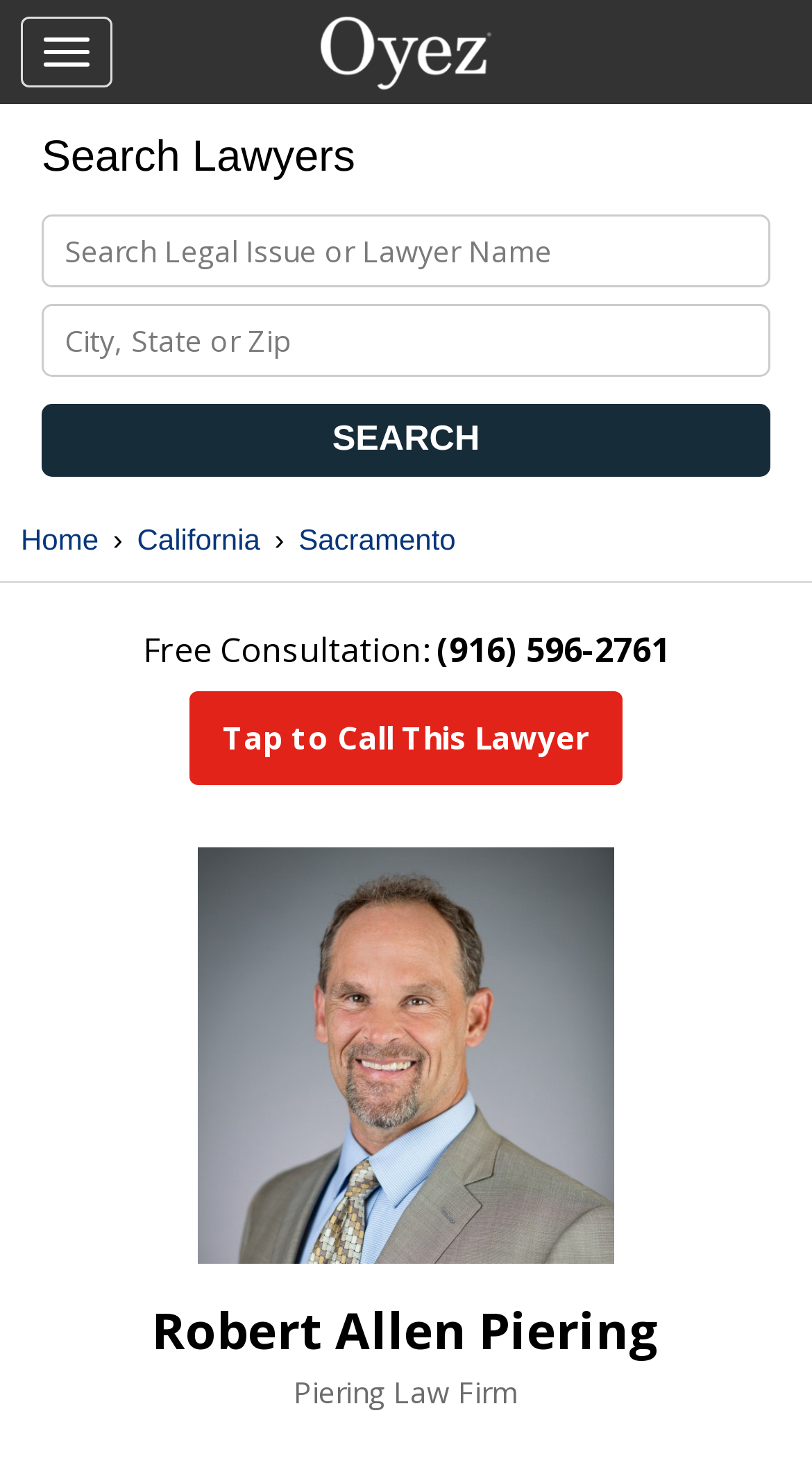Identify the title of the webpage and provide its text content.

Robert Allen Piering